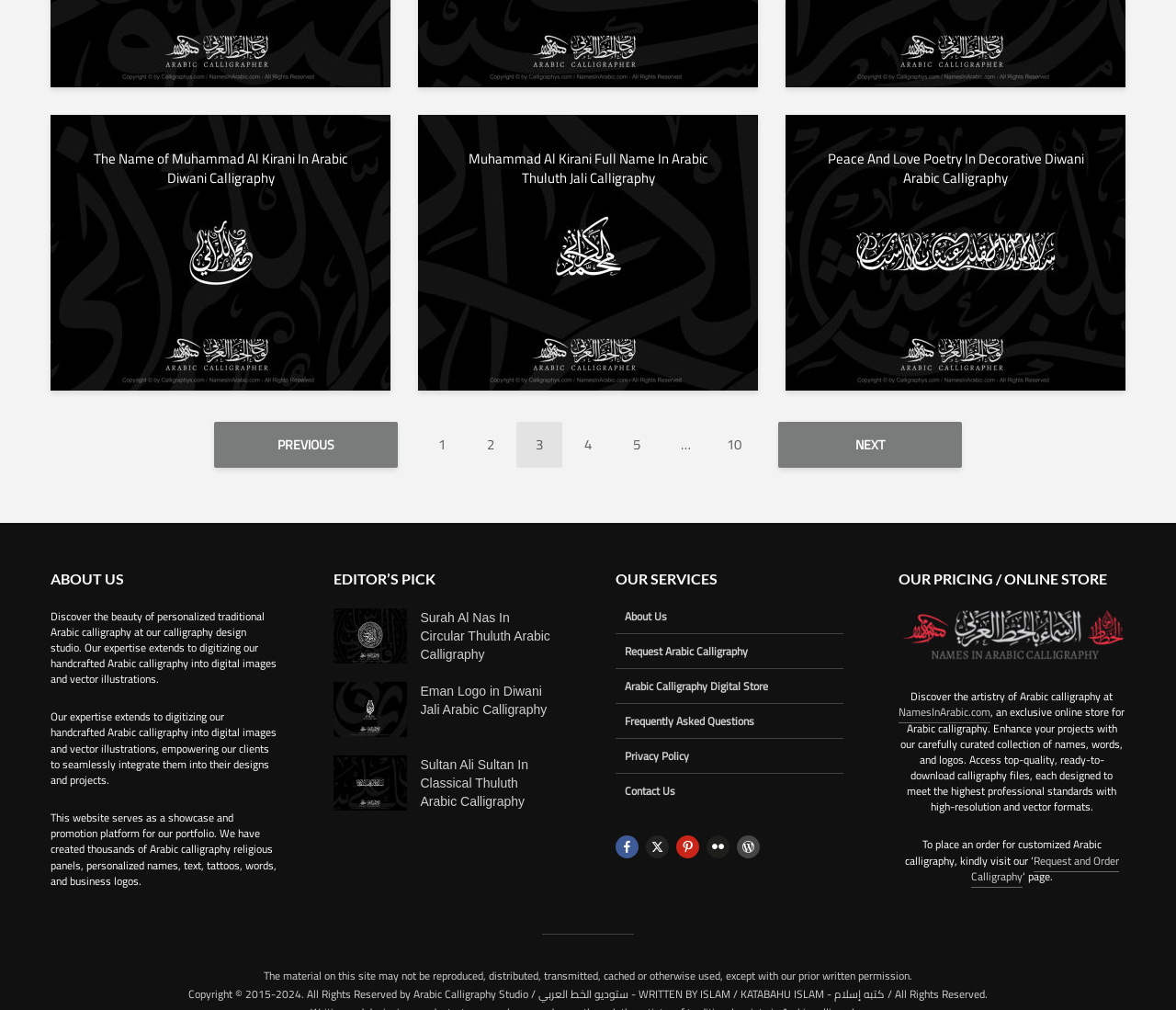Locate the UI element that matches the description Privacy Policy in the webpage screenshot. Return the bounding box coordinates in the format (top-left x, top-left y, bottom-right x, bottom-right y), with values ranging from 0 to 1.

[0.523, 0.732, 0.717, 0.766]